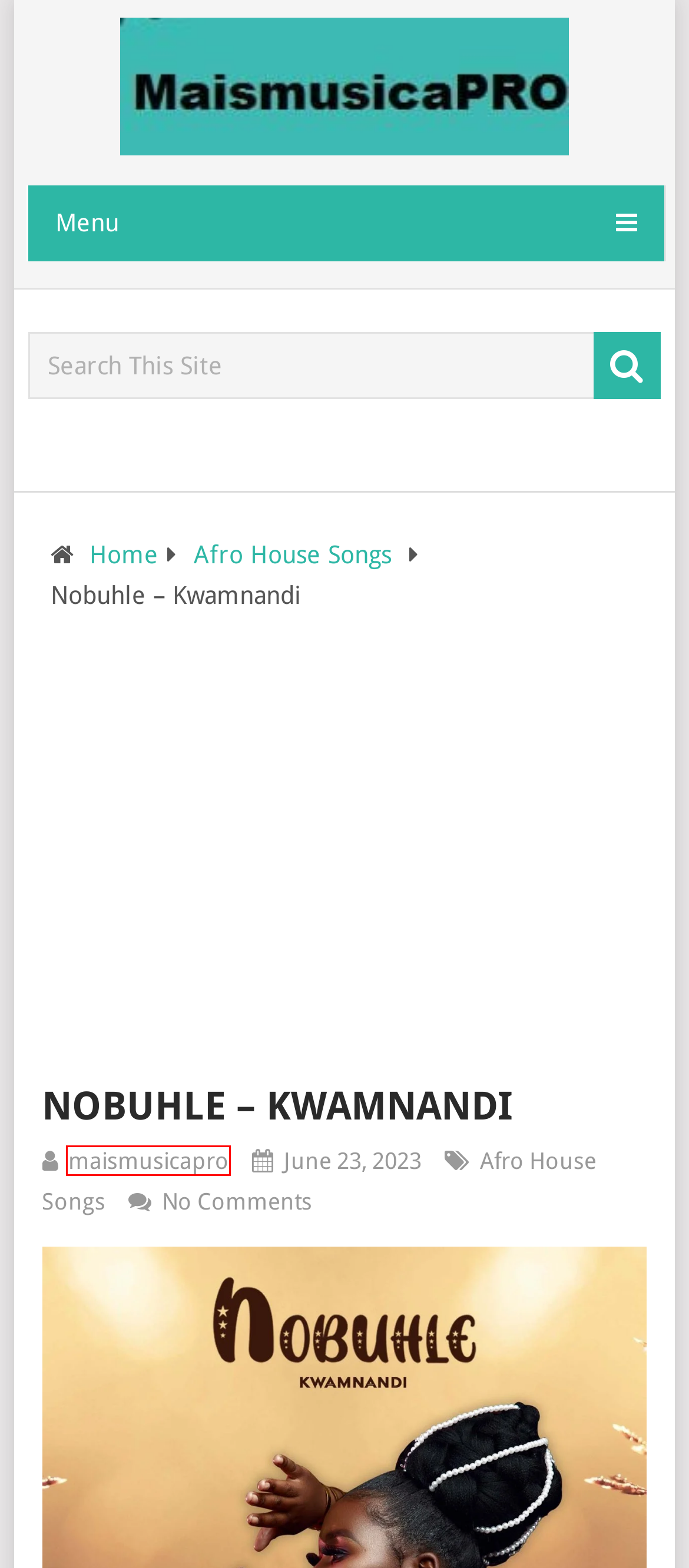Examine the screenshot of a webpage with a red rectangle bounding box. Select the most accurate webpage description that matches the new webpage after clicking the element within the bounding box. Here are the candidates:
A. Claudio Wade - Amanzi ft. Nobuhle (MP3 Download) Lyrics
B. maismusicapro | Maismusica PRO
C. Latest gQom Songs MP3 Download 2024 | Maismusica PRO
D. Maismusic PRO: Latest South African Music MP3 Download
E. GIFTSA – Ongowami ft. Aymos & Theology HD (MP3 Download)
F. Latest Afro House Songs MP3 Download 2024 | Maismusica PRO
G. Nobuhle – Kwamnandi – file upload and download
H. Big Nuz - Last Man Standing EP (ZIP MP3 Download) Album

B